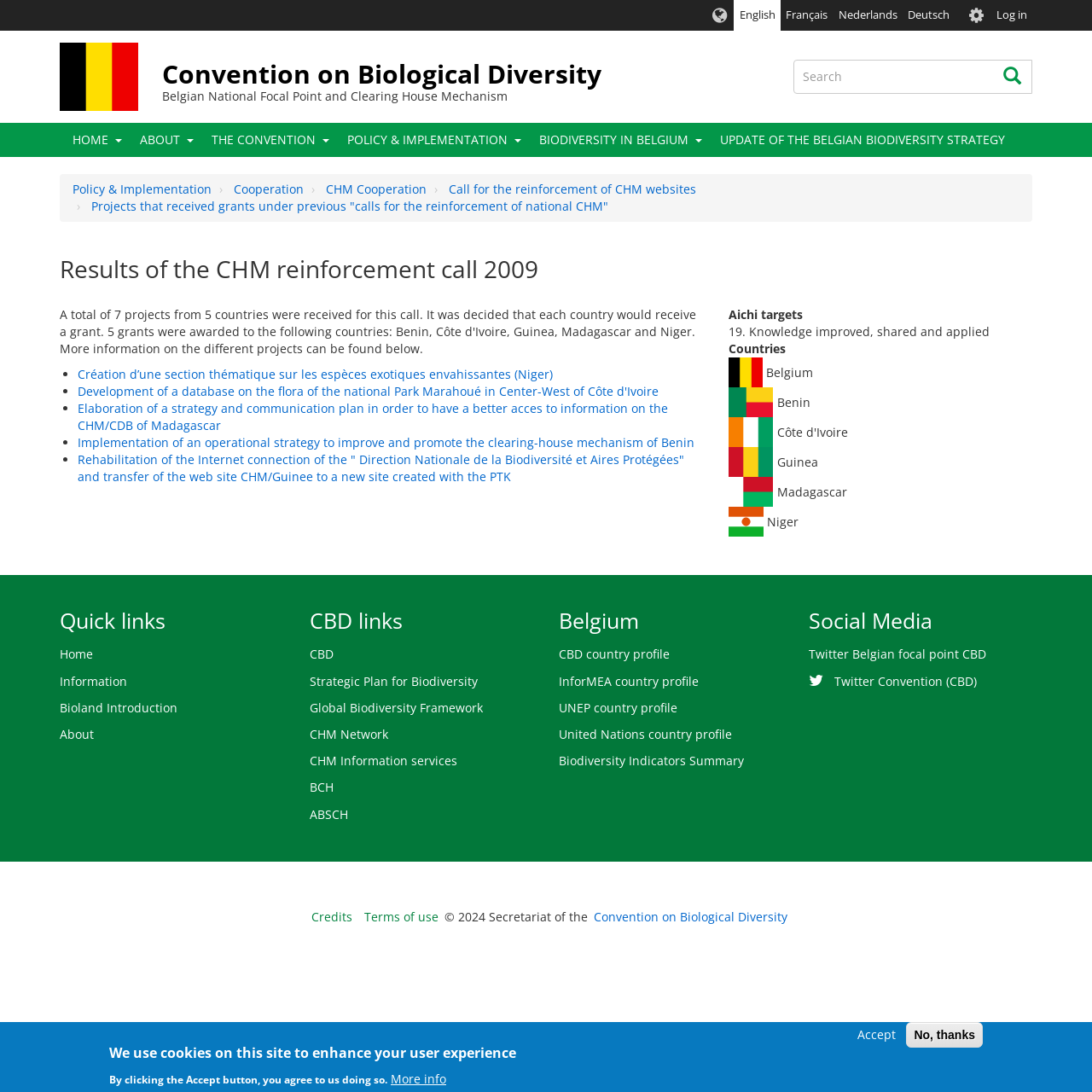Please indicate the bounding box coordinates of the element's region to be clicked to achieve the instruction: "Learn about Results of the CHM reinforcement call 2009". Provide the coordinates as four float numbers between 0 and 1, i.e., [left, top, right, bottom].

[0.055, 0.234, 0.945, 0.265]